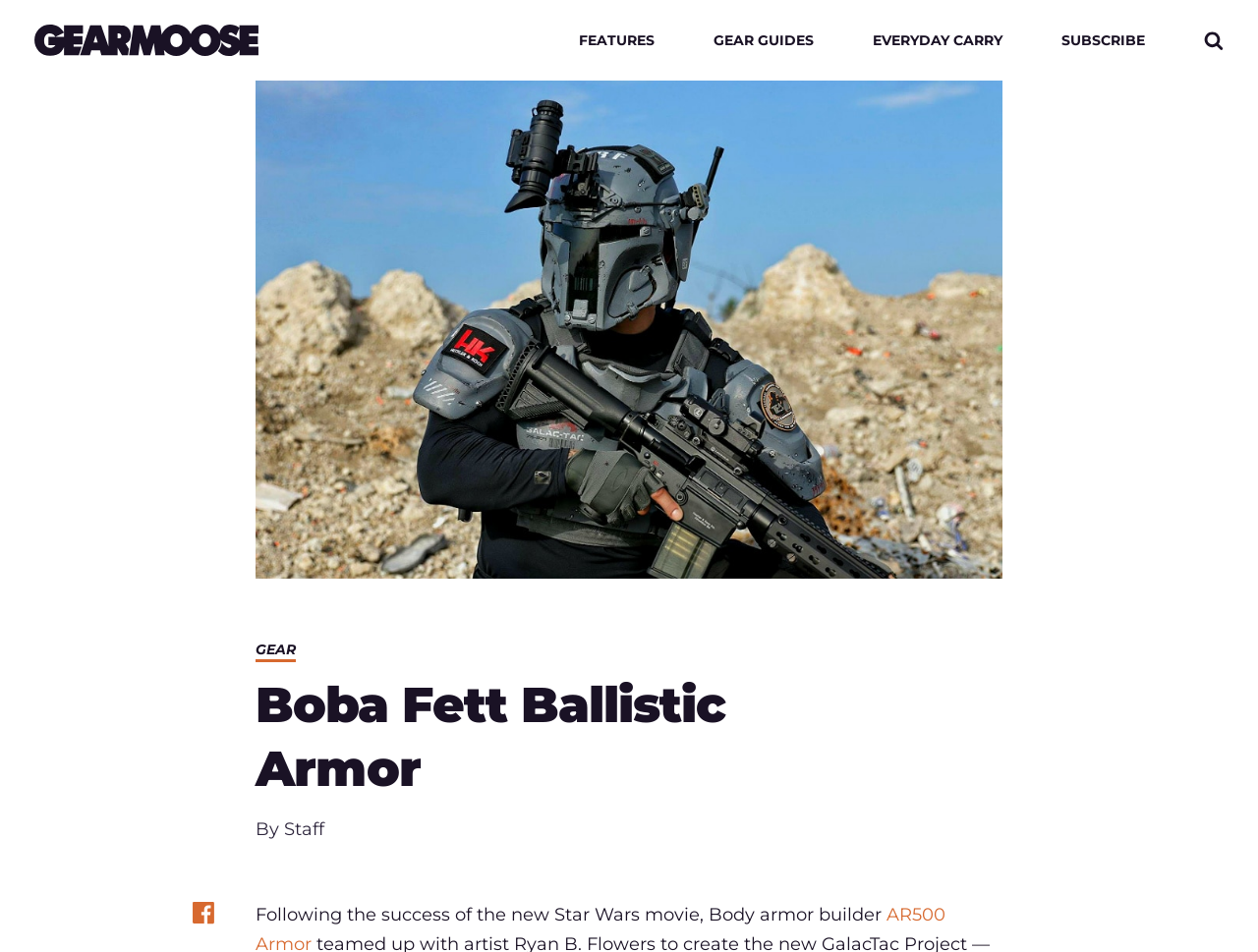Please find the bounding box coordinates of the element's region to be clicked to carry out this instruction: "Click on the GearMoose logo".

[0.027, 0.026, 0.205, 0.058]